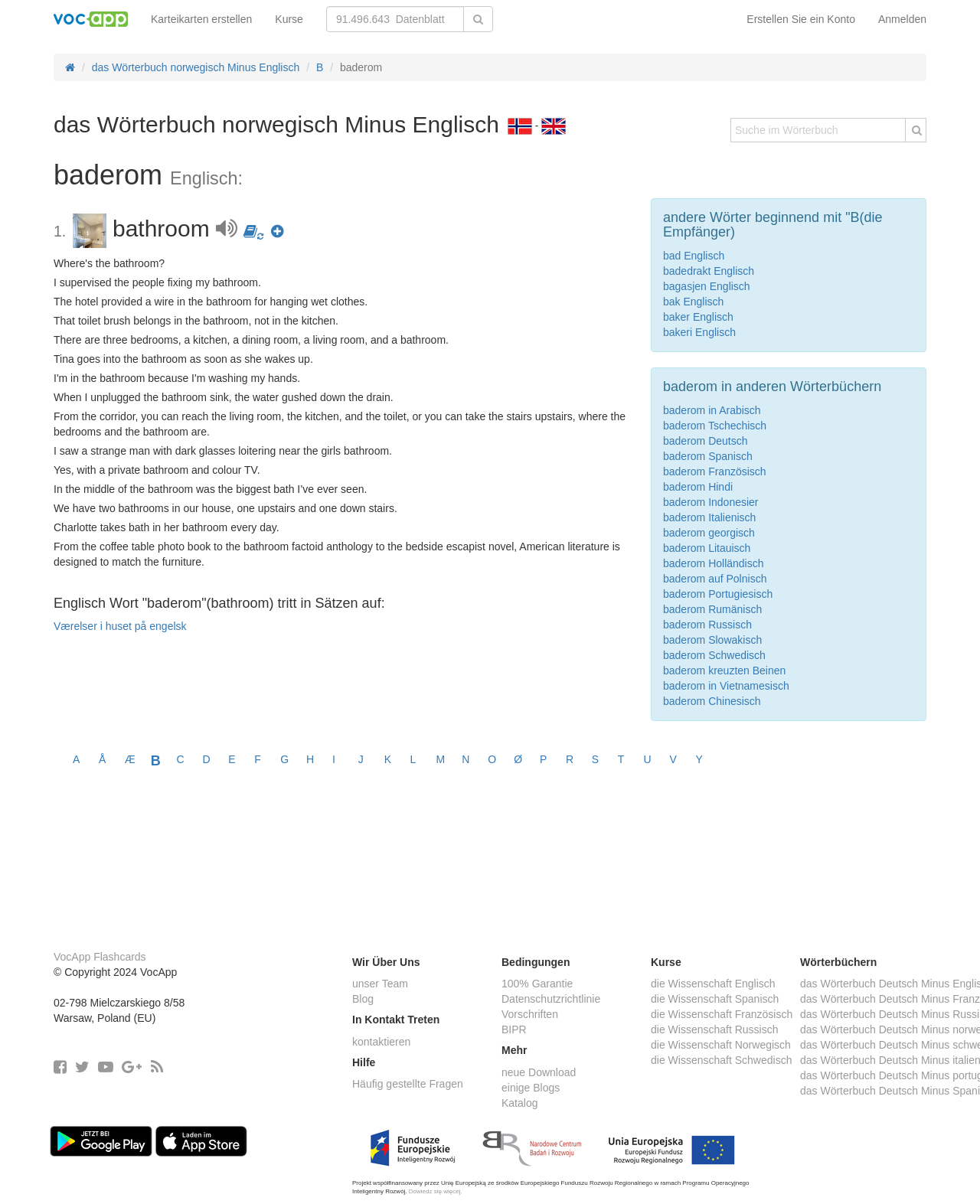Identify the bounding box for the described UI element. Provide the coordinates in (top-left x, top-left y, bottom-right x, bottom-right y) format with values ranging from 0 to 1: baderom kreuzten Beinen

[0.677, 0.552, 0.802, 0.562]